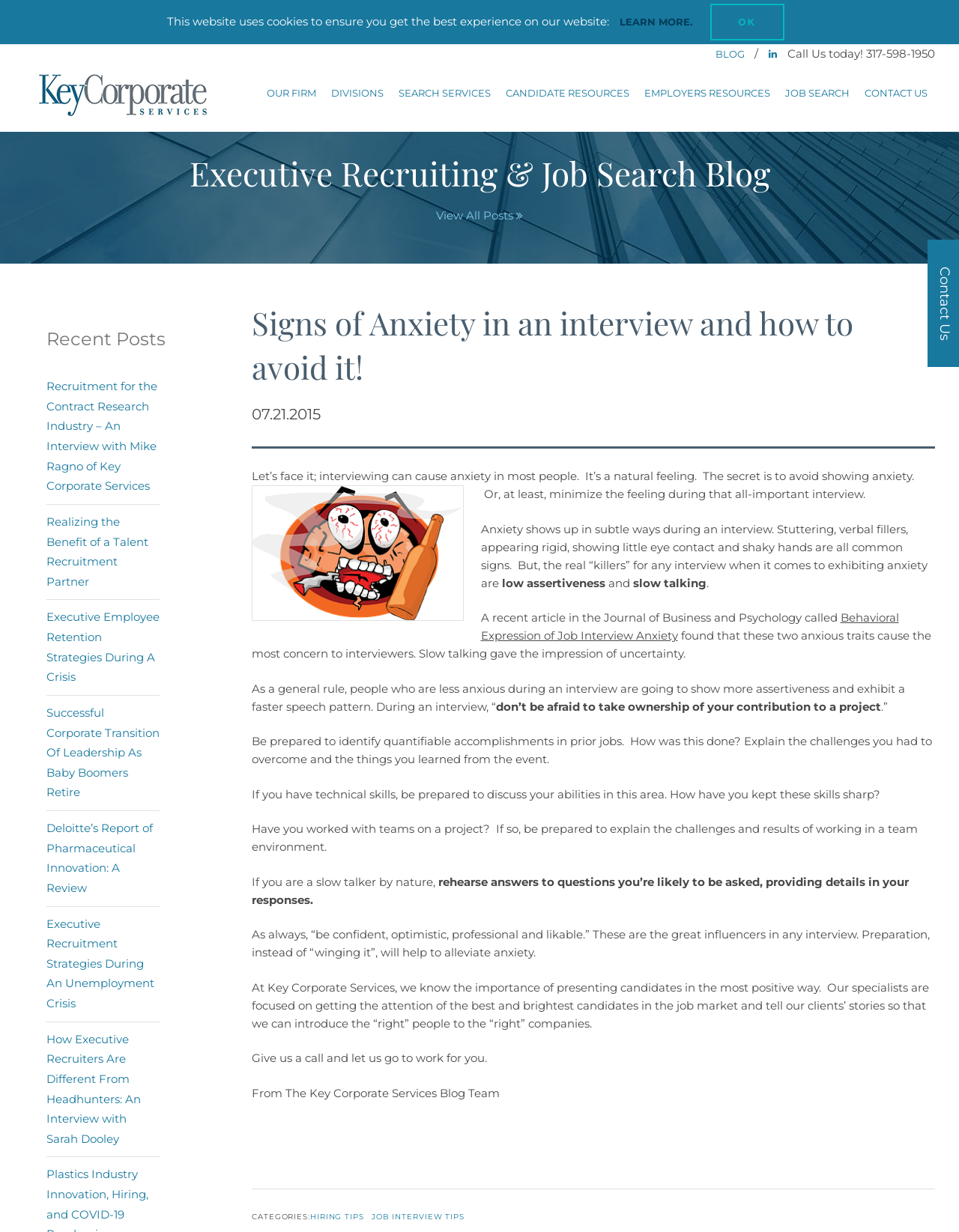Please determine and provide the text content of the webpage's heading.

Signs of Anxiety in an interview and how to avoid it!